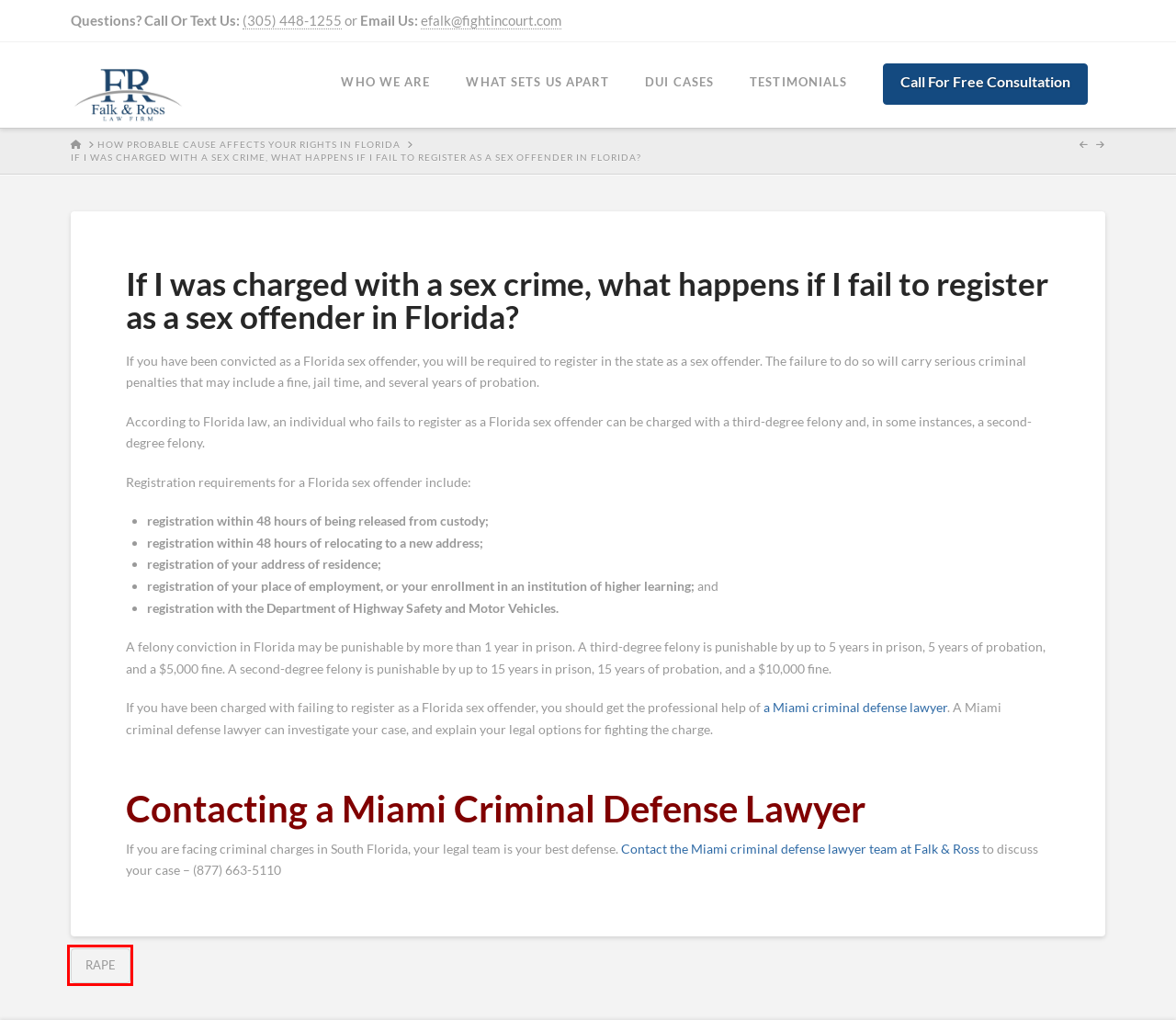Examine the webpage screenshot and identify the UI element enclosed in the red bounding box. Pick the webpage description that most accurately matches the new webpage after clicking the selected element. Here are the candidates:
A. Privacy Policy - Falk & Ross Law Firm
B. About - Falk & Ross Law Firm
C. Contact Us - Falk & Ross Law Firm
D. Elite Web Consulting | Get Clients Predictably
E. Rape Archives - Falk & Ross Law Firm
F. Miami DUI Lawyer | DUI Lawyers in Miami, FL Ready to Serve You
G. South Florida Personal Injury Attorneys | Falk & Ross Law Firm
H. Terms & Conditions - Falk & Ross Law Firm

E